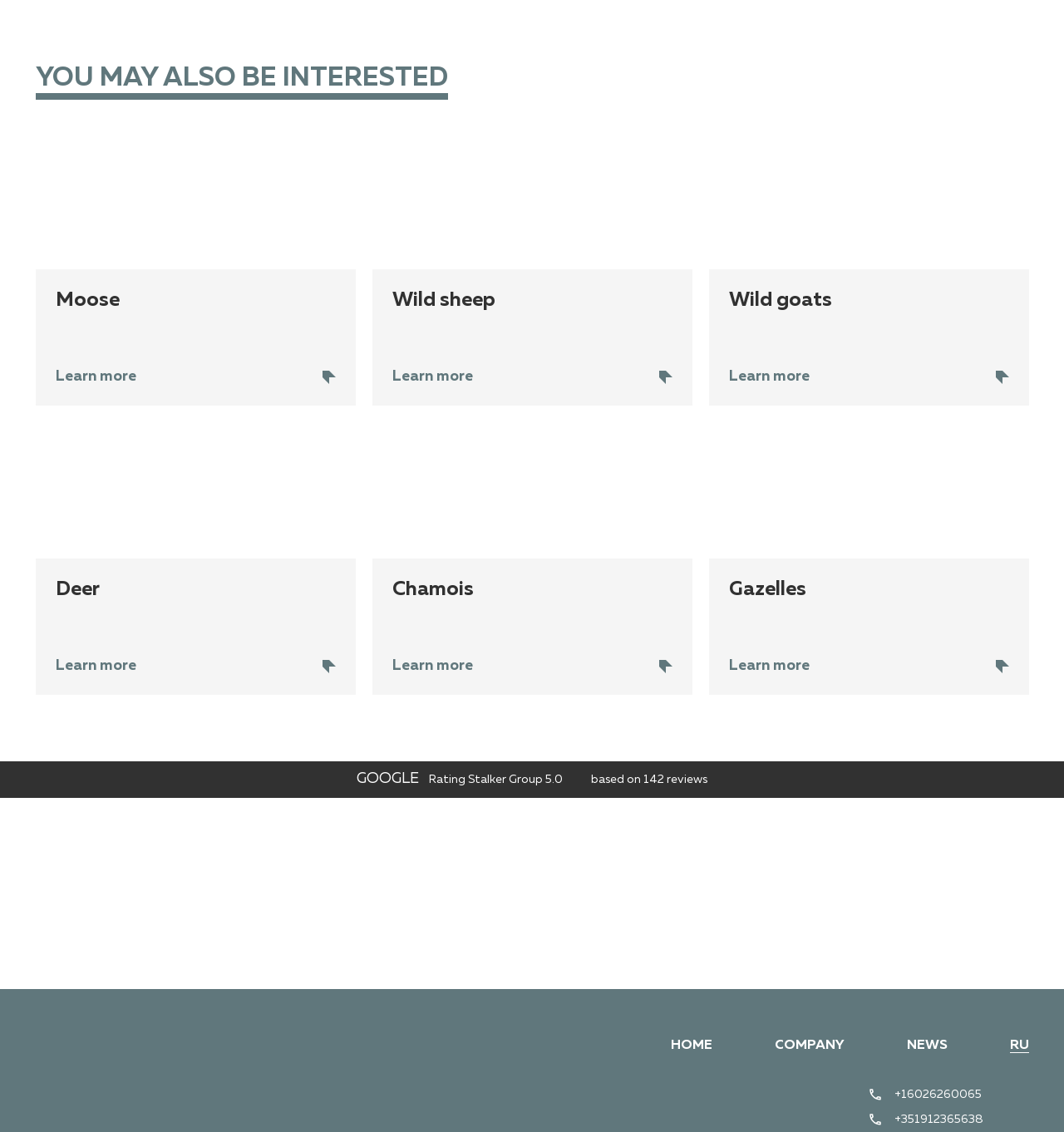Determine the bounding box coordinates for the element that should be clicked to follow this instruction: "Learn more about eastern Canada moose". The coordinates should be given as four float numbers between 0 and 1, in the format [left, top, right, bottom].

[0.033, 0.118, 0.334, 0.358]